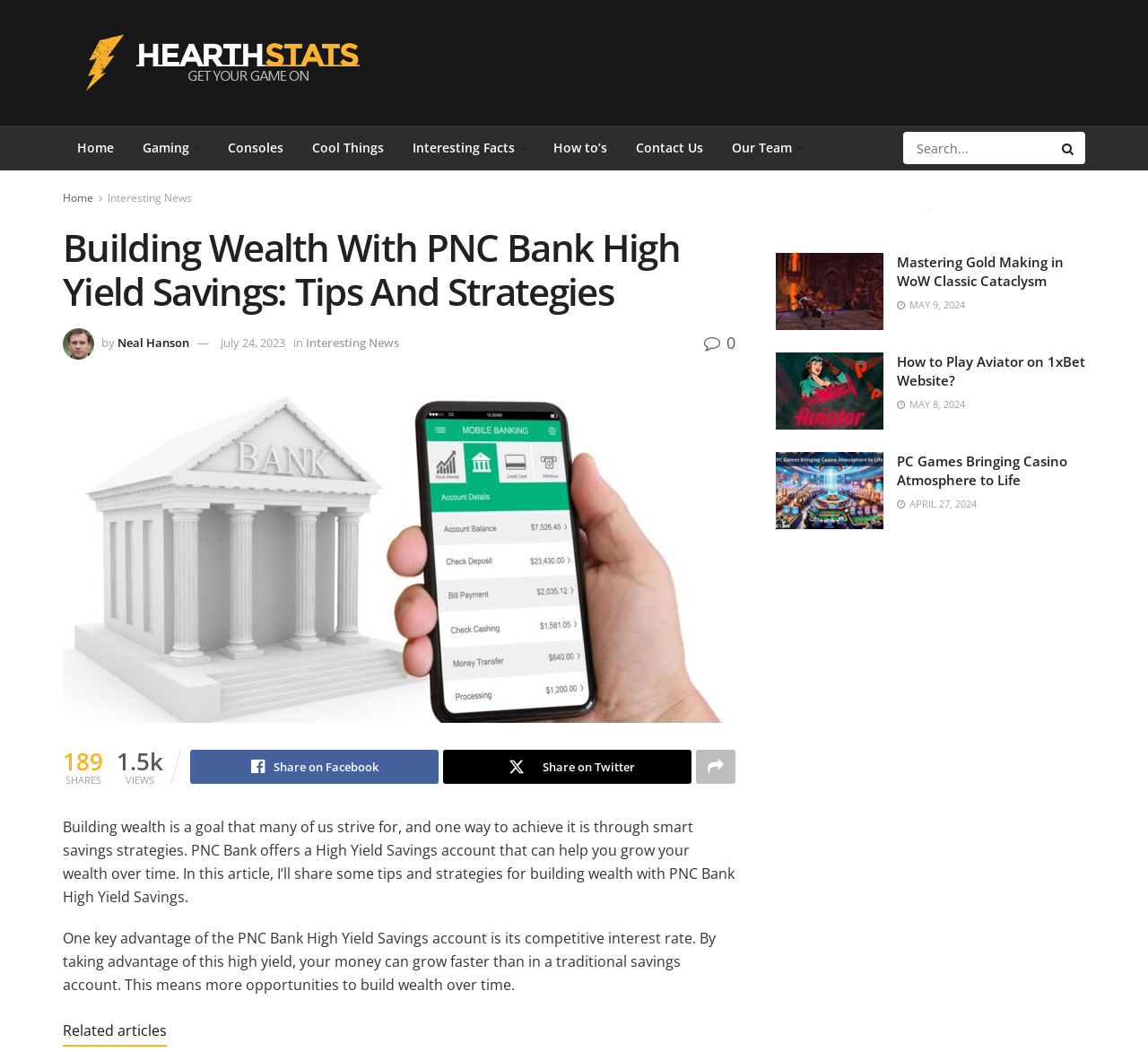Identify the bounding box coordinates for the UI element described as follows: July 24, 2023. Use the format (top-left x, top-left y, bottom-right x, bottom-right y) and ensure all values are floating point numbers between 0 and 1.

[0.192, 0.318, 0.248, 0.333]